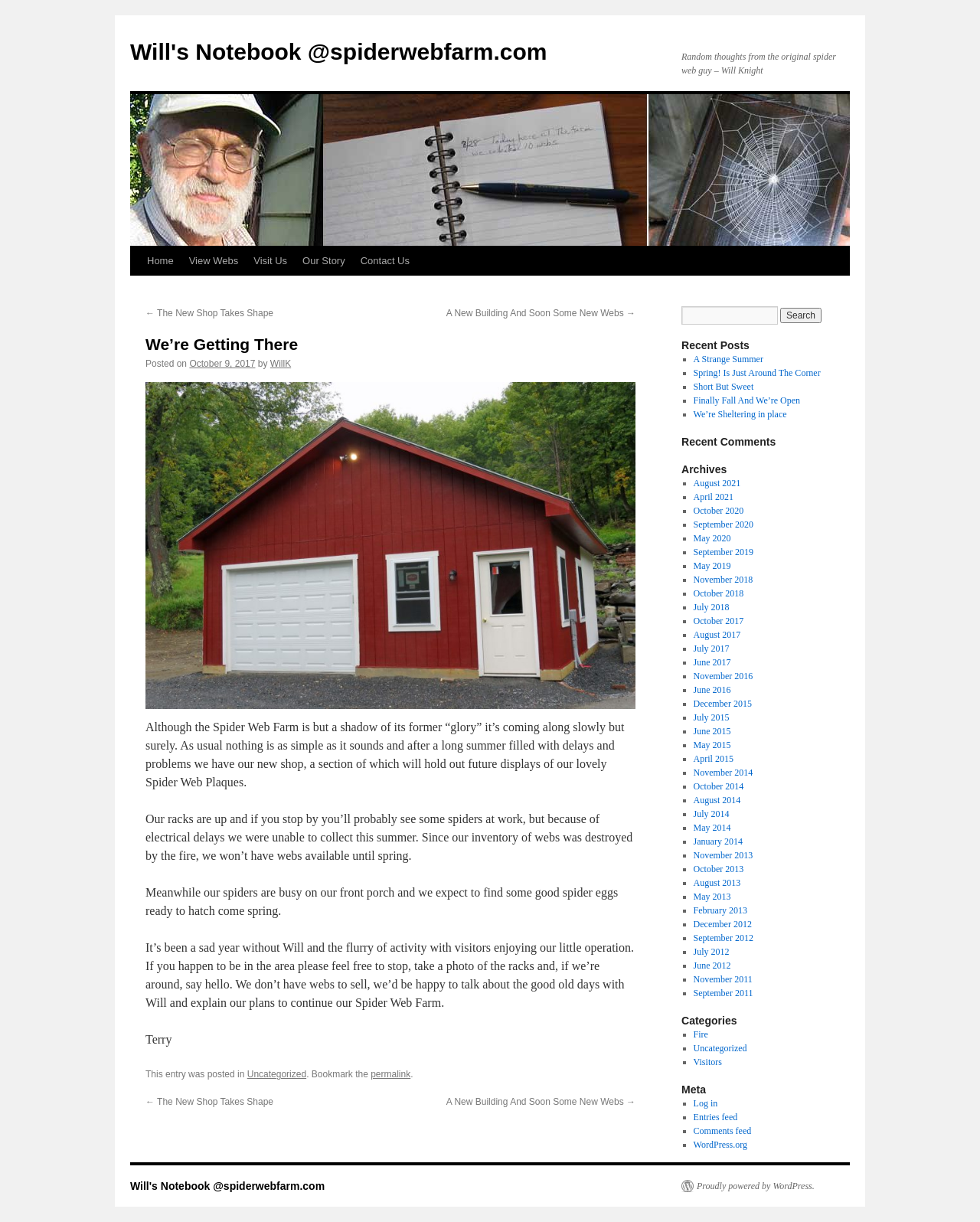What is the name of the author of the latest article?
Please respond to the question thoroughly and include all relevant details.

I found the latest article by looking at the main content section of the webpage, which has a heading 'We’re Getting There'. Below the heading, I found the author's name 'by WillK'.